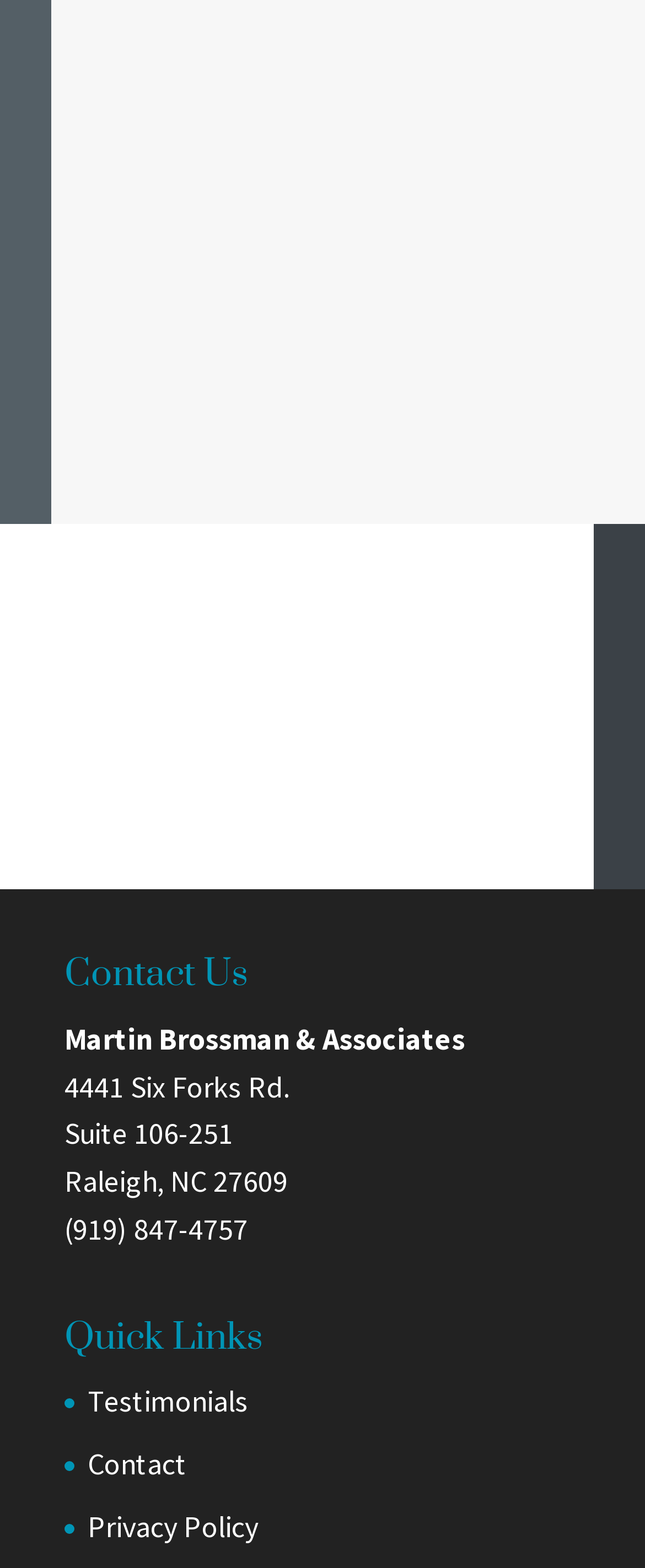Provide a brief response to the question below using a single word or phrase: 
What is the city and state of the company location?

Raleigh, NC